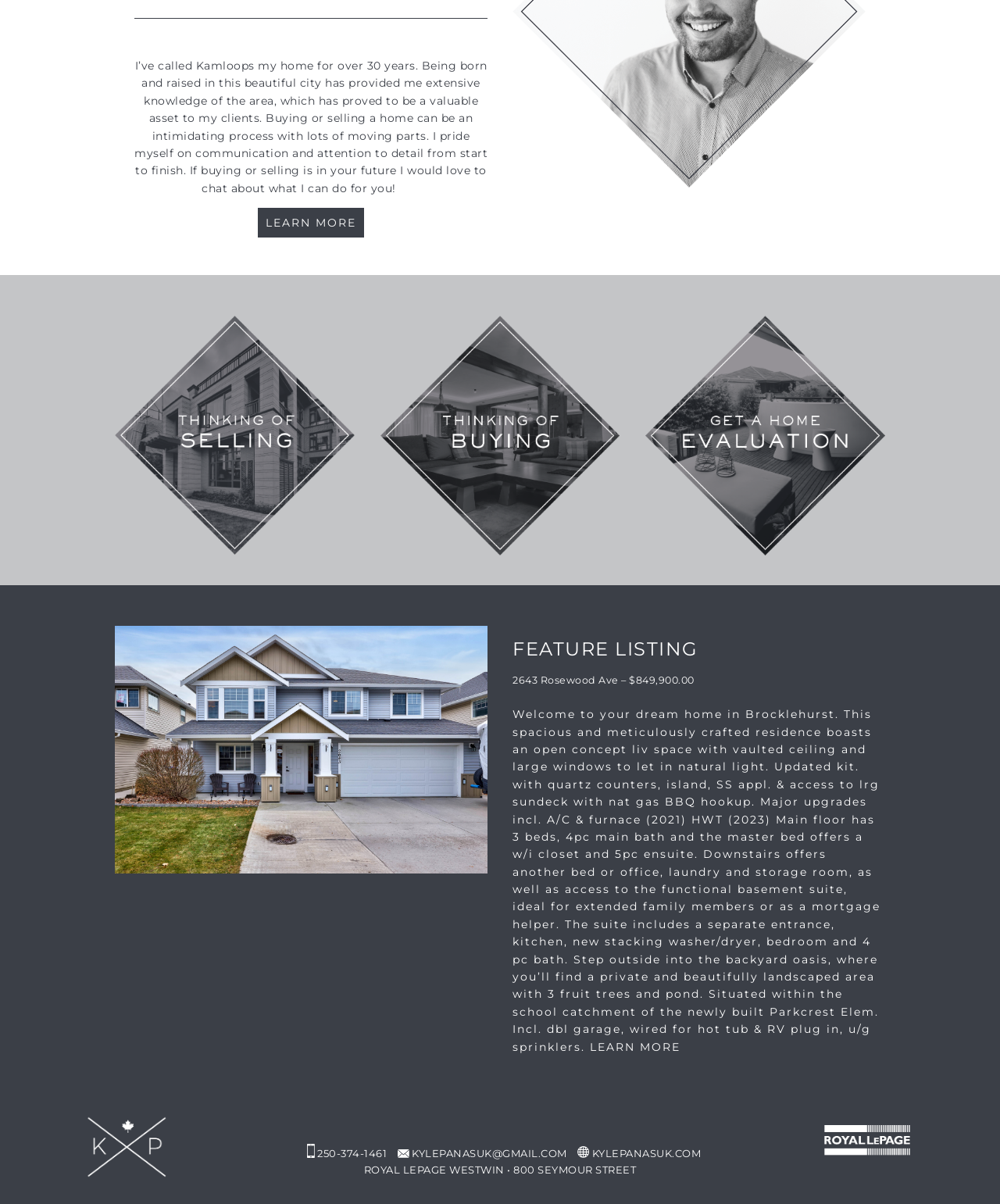Locate the UI element described as follows: "KYLEPANASUK.COM". Return the bounding box coordinates as four float numbers between 0 and 1 in the order [left, top, right, bottom].

[0.592, 0.953, 0.701, 0.963]